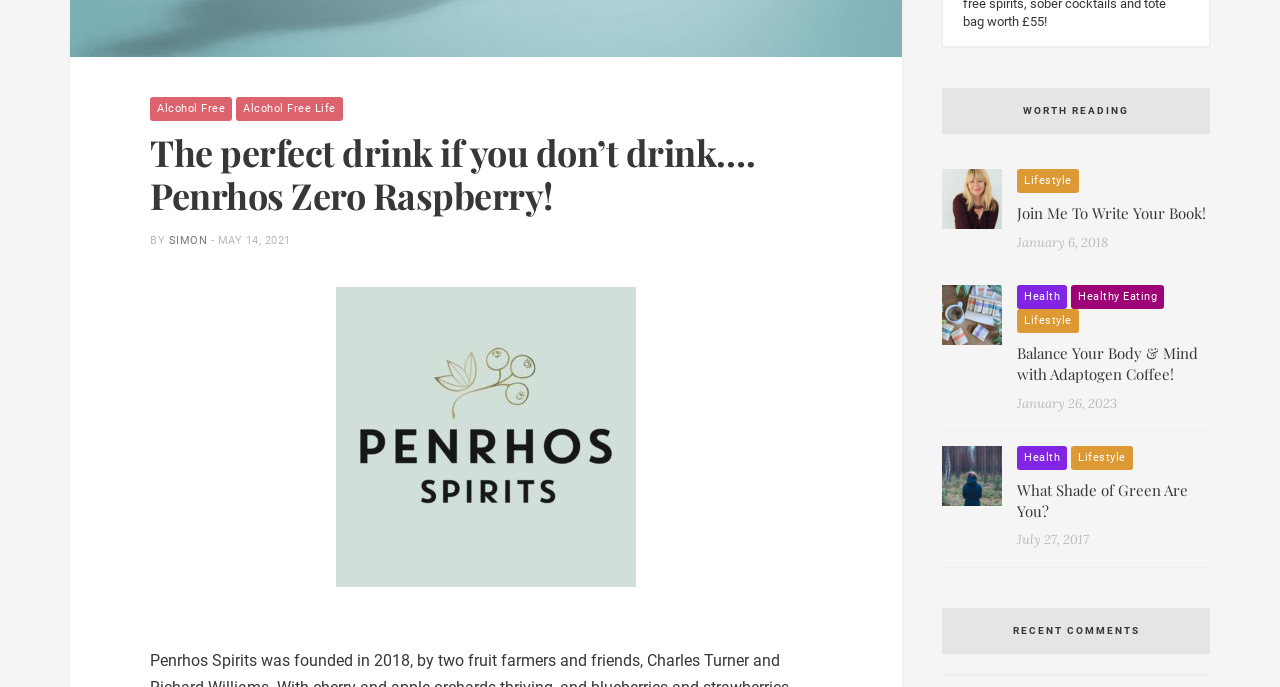What is the name of the author of the article?
Provide a concise answer using a single word or phrase based on the image.

SIMON